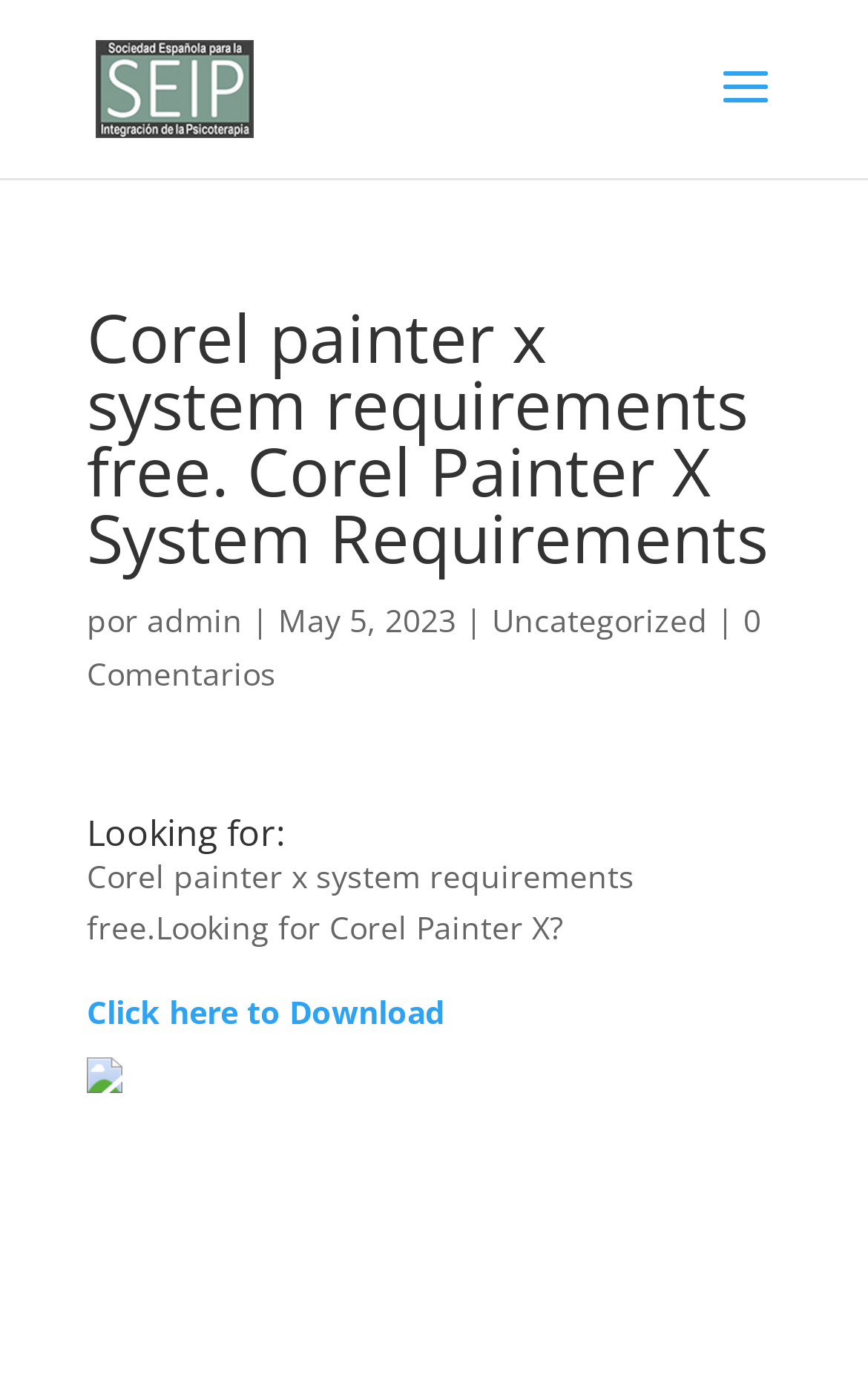Provide the bounding box coordinates of the HTML element described by the text: "13th October 200918th April 2017". The coordinates should be in the format [left, top, right, bottom] with values between 0 and 1.

None